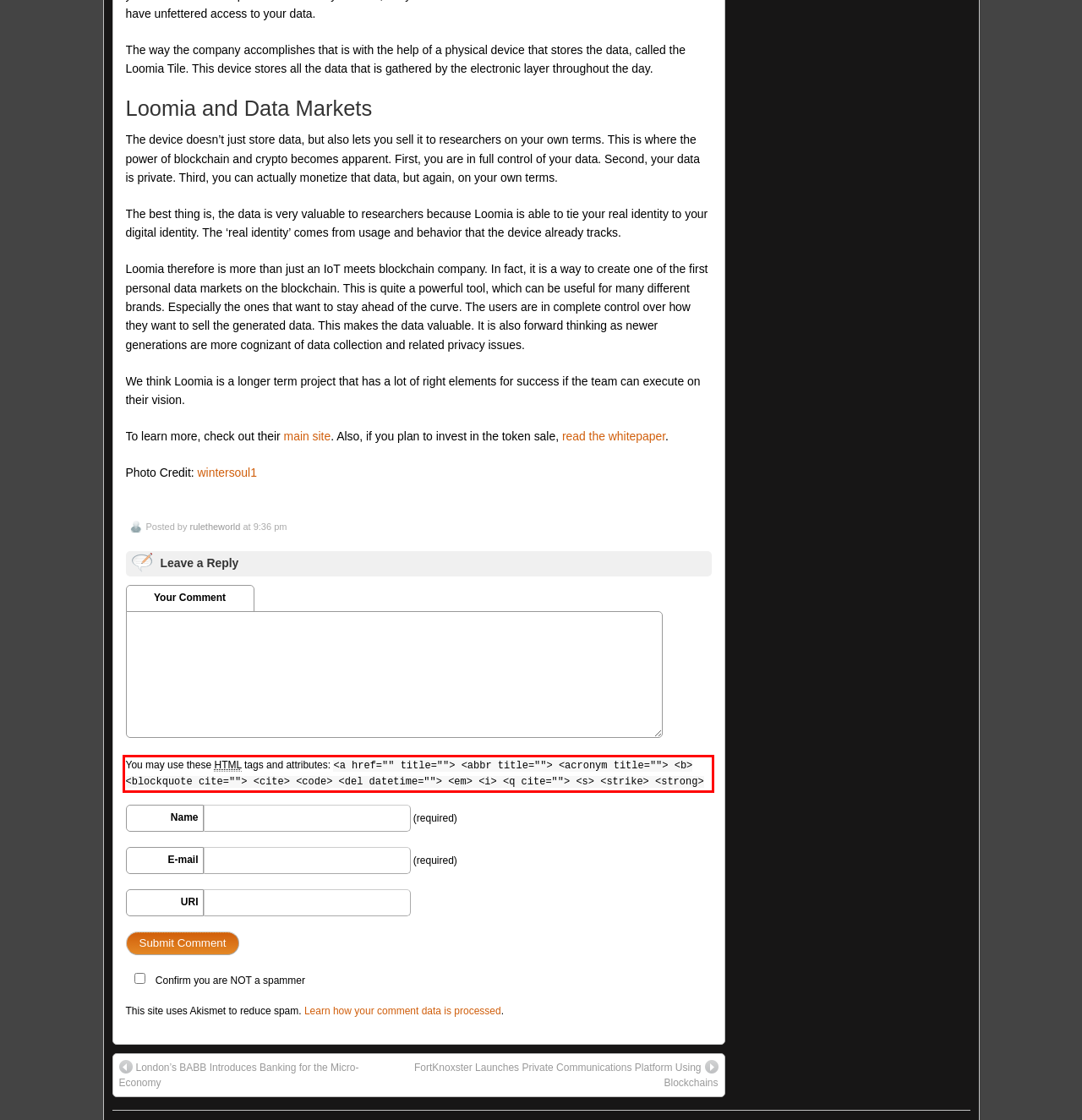You have a screenshot of a webpage with a red bounding box. Identify and extract the text content located inside the red bounding box.

You may use these HTML tags and attributes: <a href="" title=""> <abbr title=""> <acronym title=""> <b> <blockquote cite=""> <cite> <code> <del datetime=""> <em> <i> <q cite=""> <s> <strike> <strong>